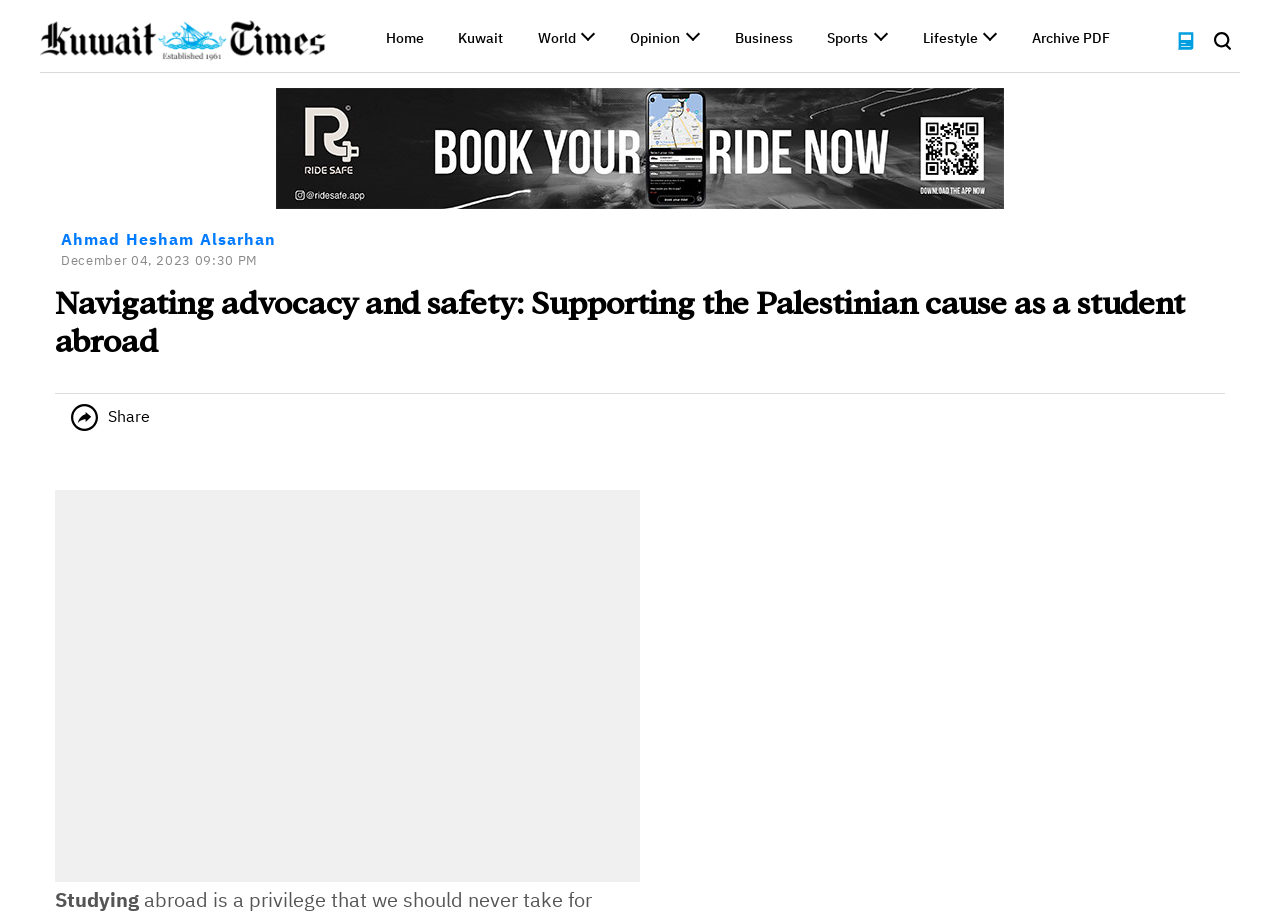Based on the element description ABOUT USNav, identify the bounding box coordinates for the UI element. The coordinates should be in the format (top-left x, top-left y, bottom-right x, bottom-right y) and within the 0 to 1 range.

None